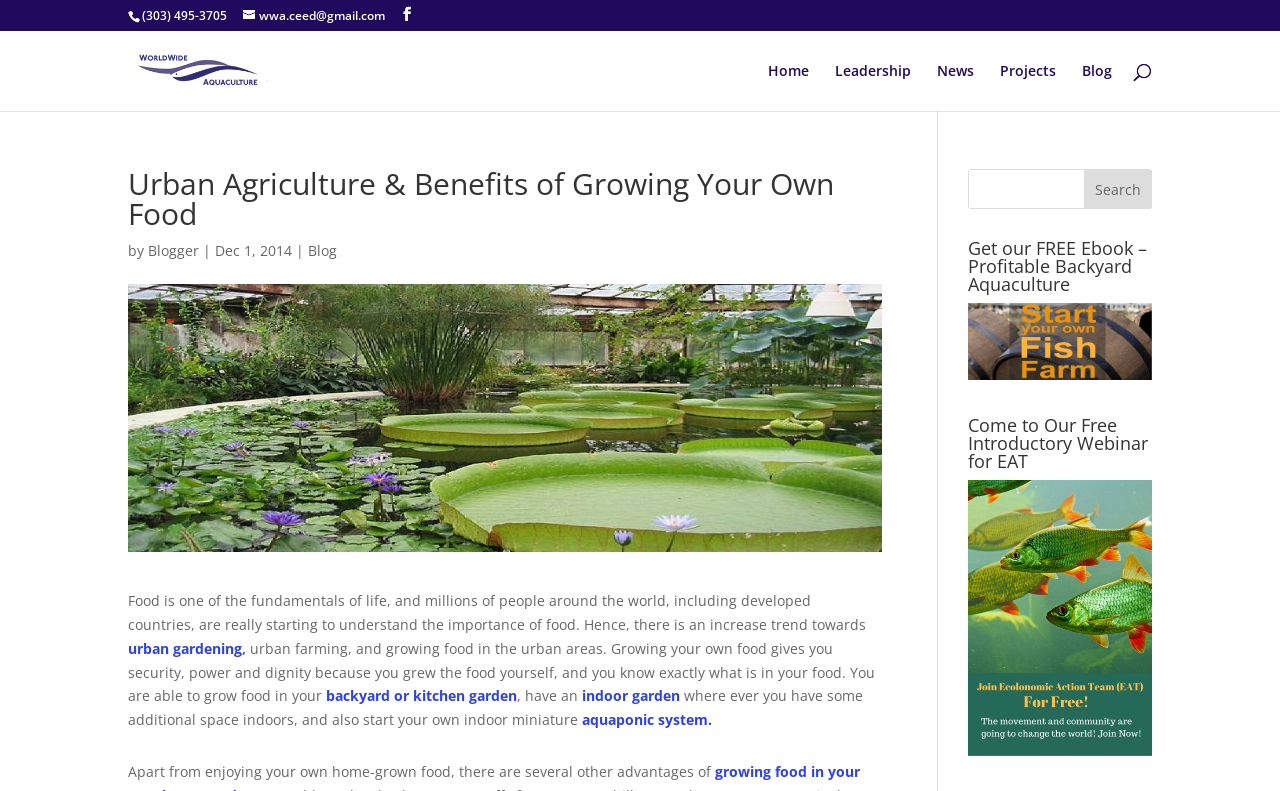Find the bounding box coordinates of the element to click in order to complete this instruction: "Send an email to wwa.ceed@gmail.com". The bounding box coordinates must be four float numbers between 0 and 1, denoted as [left, top, right, bottom].

[0.19, 0.009, 0.301, 0.03]